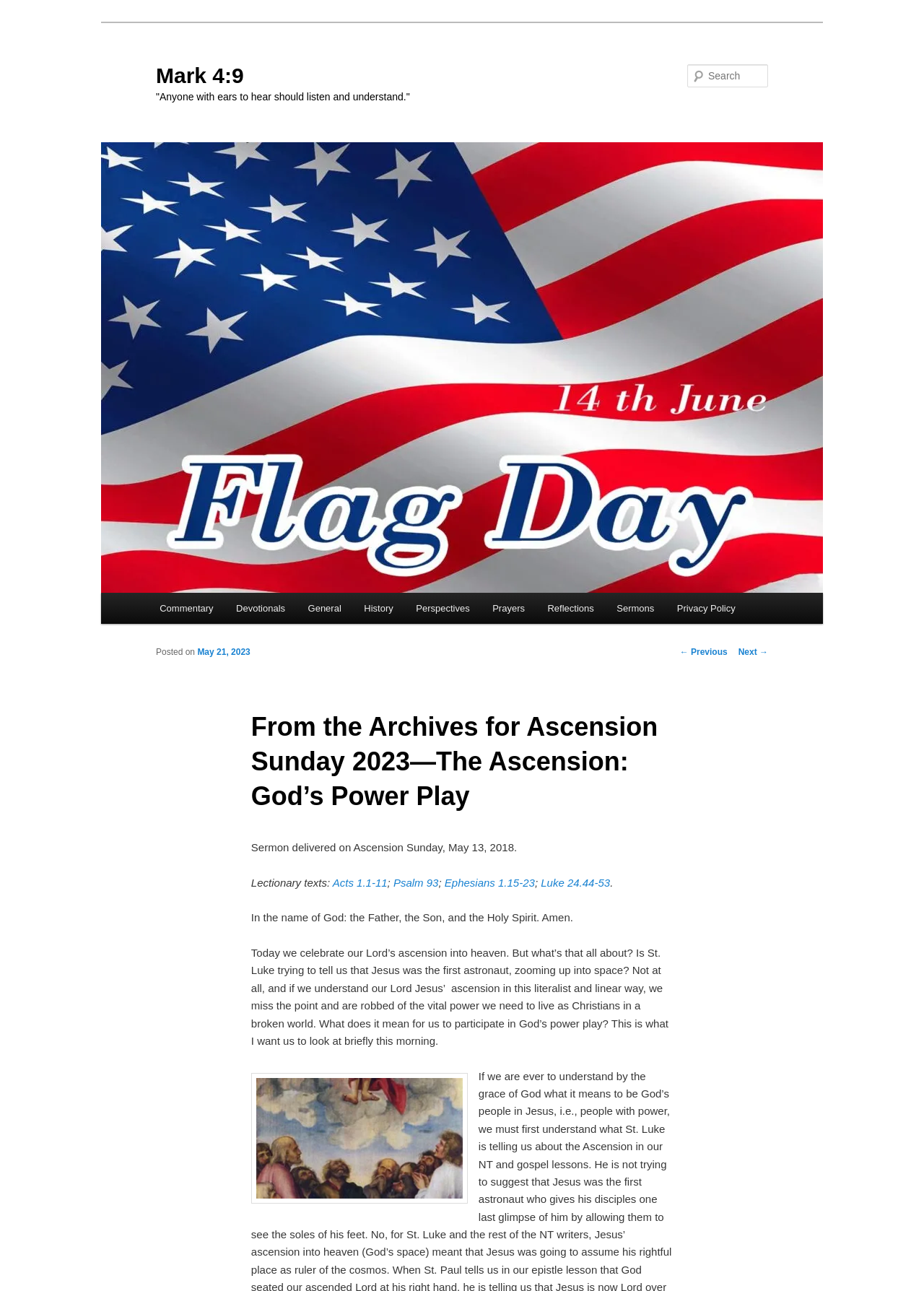Determine the bounding box coordinates of the section to be clicked to follow the instruction: "Read the sermon for Ascension Sunday 2023". The coordinates should be given as four float numbers between 0 and 1, formatted as [left, top, right, bottom].

[0.272, 0.541, 0.728, 0.636]